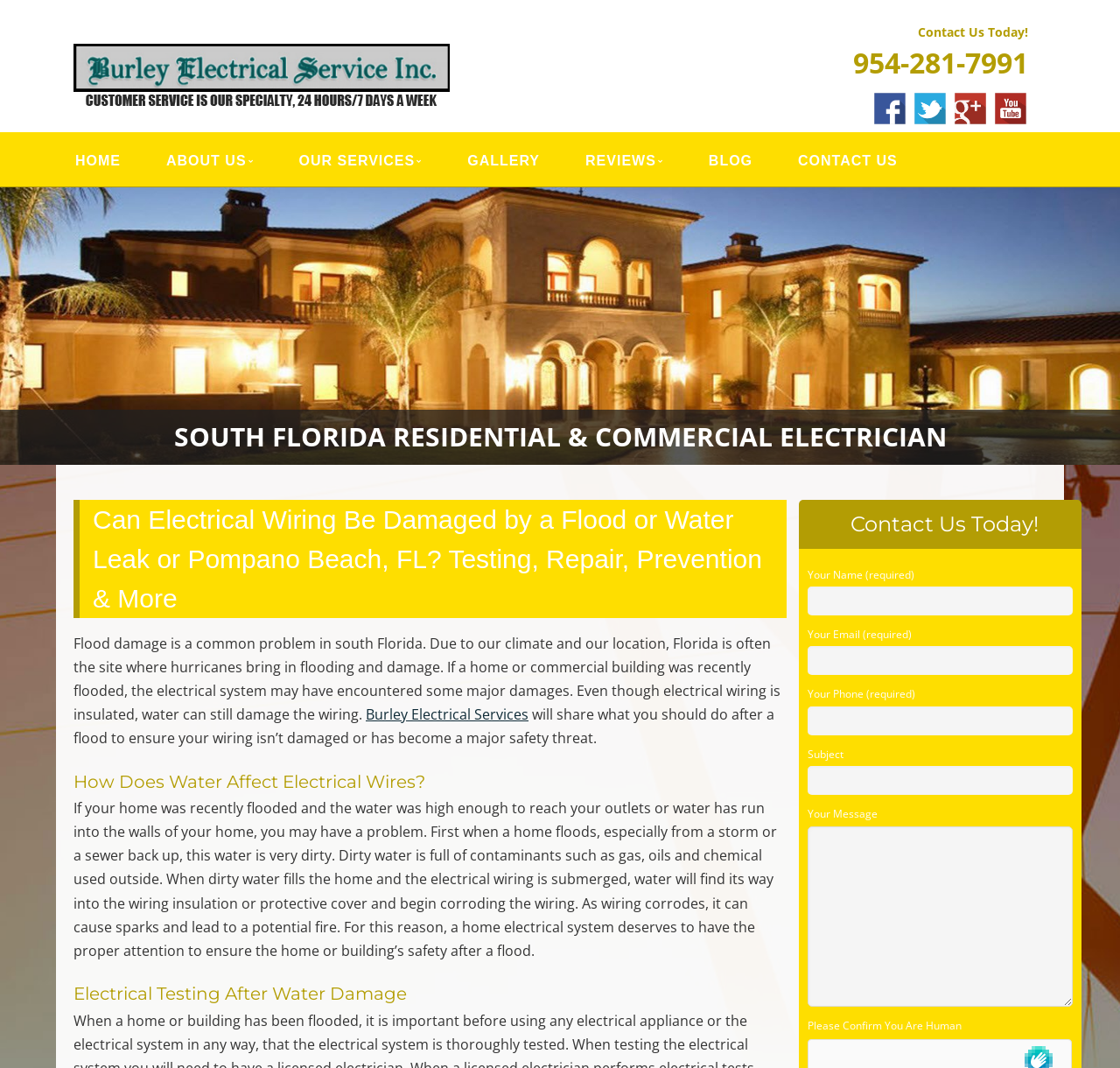Please identify the bounding box coordinates of the element I should click to complete this instruction: 'Call the phone number 954-281-7991'. The coordinates should be given as four float numbers between 0 and 1, like this: [left, top, right, bottom].

[0.762, 0.041, 0.918, 0.076]